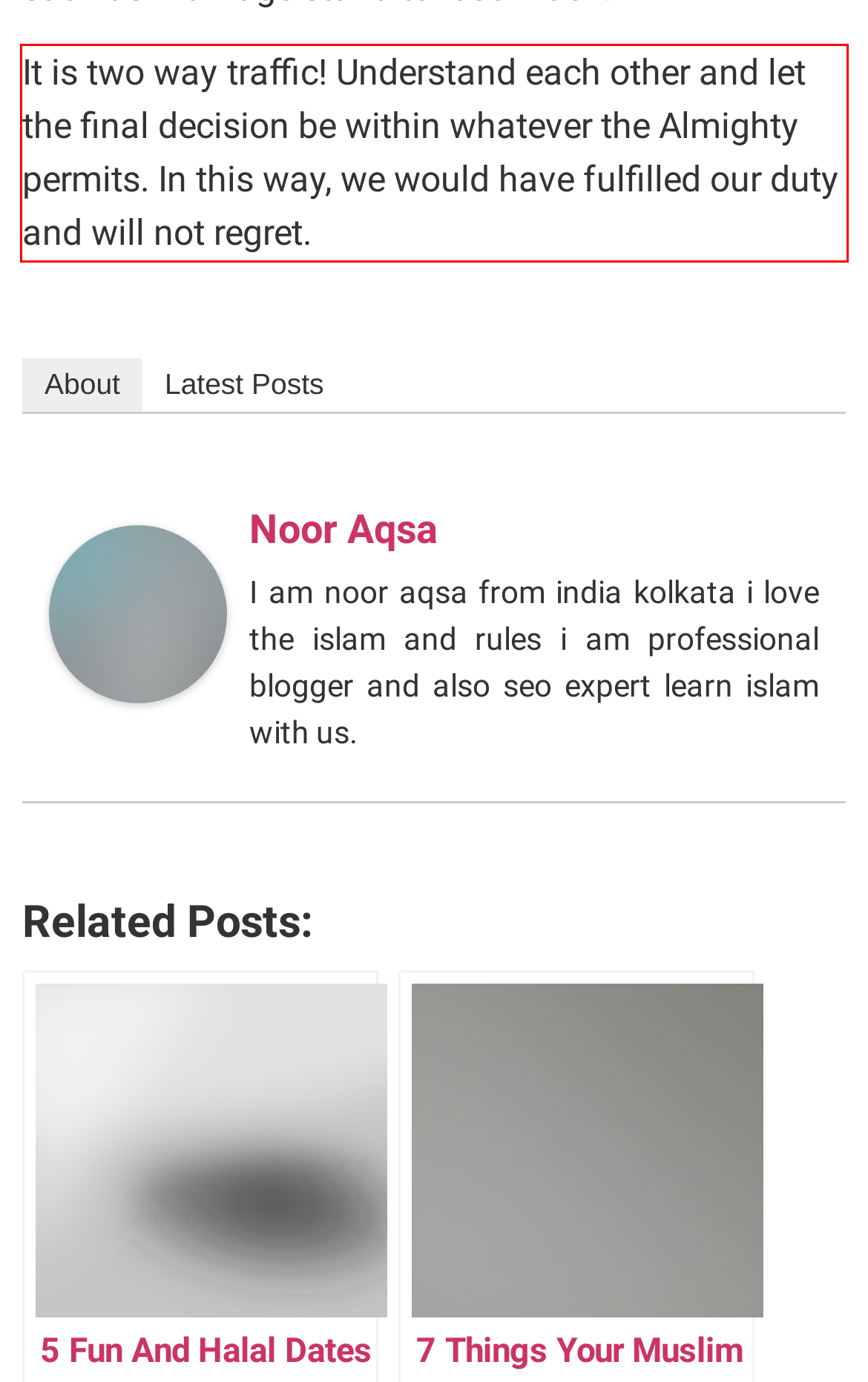Using the provided screenshot, read and generate the text content within the red-bordered area.

It is two way traffic! Understand each other and let the final decision be within whatever the Almighty permits. In this way, we would have fulfilled our duty and will not regret.